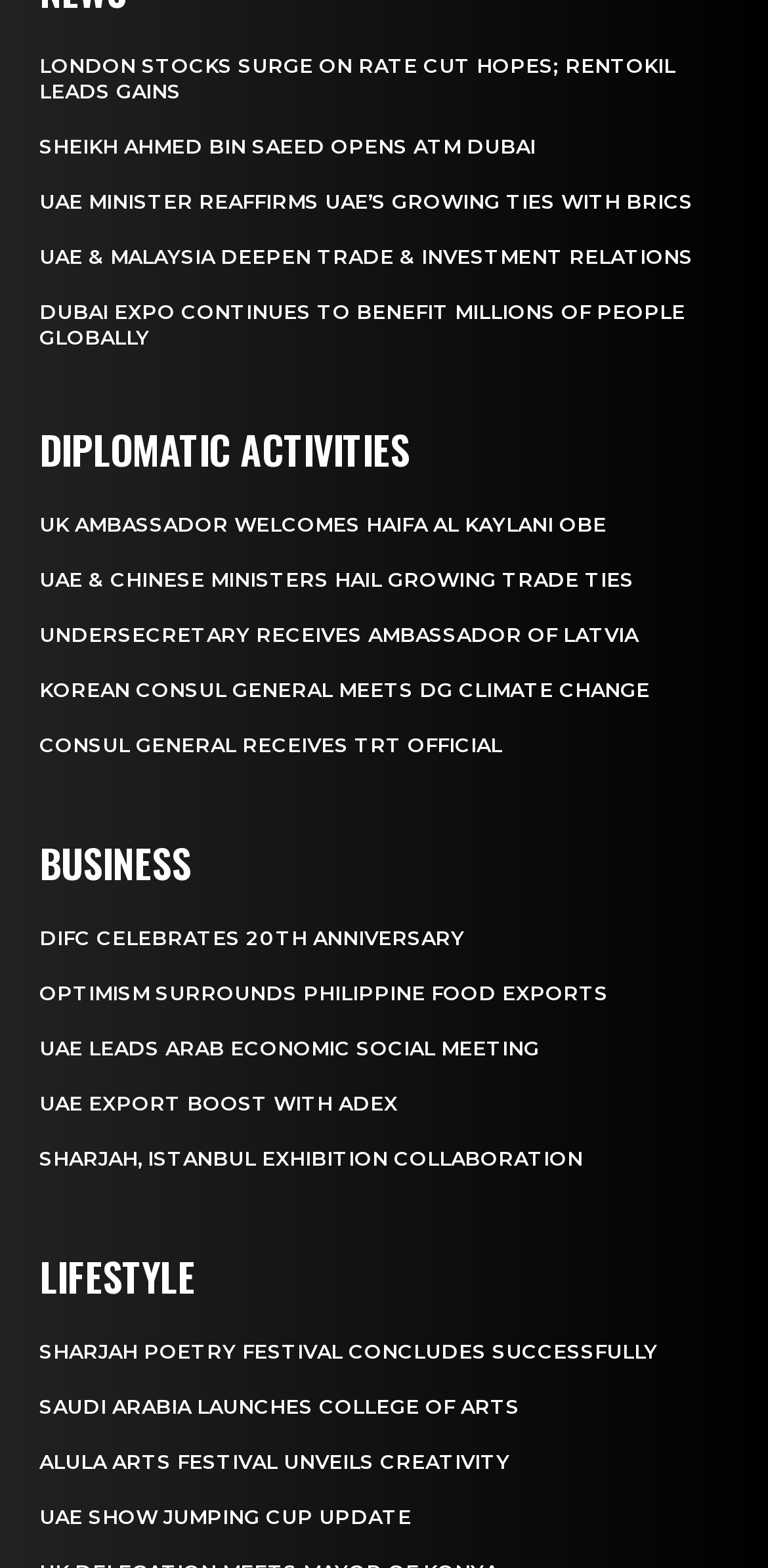Determine the bounding box coordinates of the clickable element to complete this instruction: "Discover Dubai Expo's benefits to millions of people globally". Provide the coordinates in the format of four float numbers between 0 and 1, [left, top, right, bottom].

[0.051, 0.191, 0.892, 0.223]